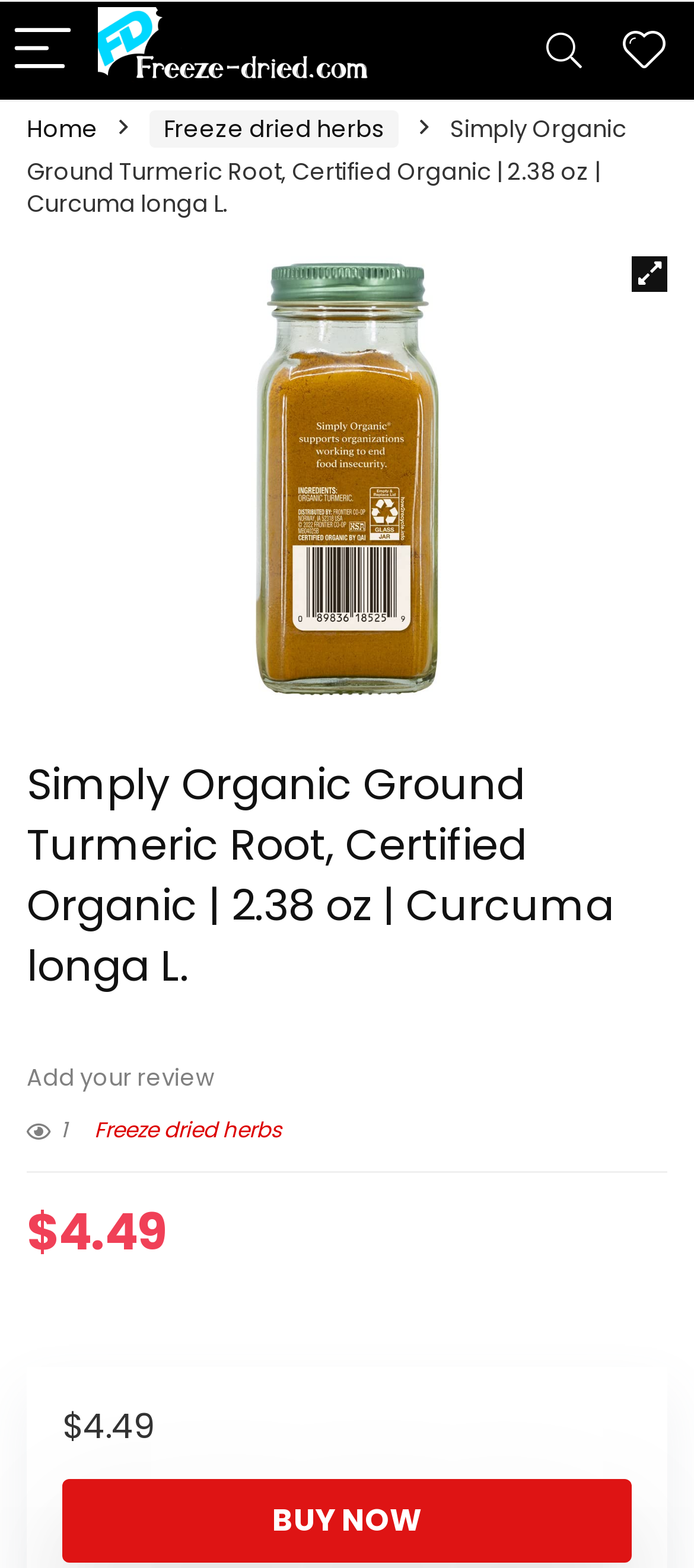Please specify the coordinates of the bounding box for the element that should be clicked to carry out this instruction: "Buy now". The coordinates must be four float numbers between 0 and 1, formatted as [left, top, right, bottom].

[0.09, 0.943, 0.91, 0.997]